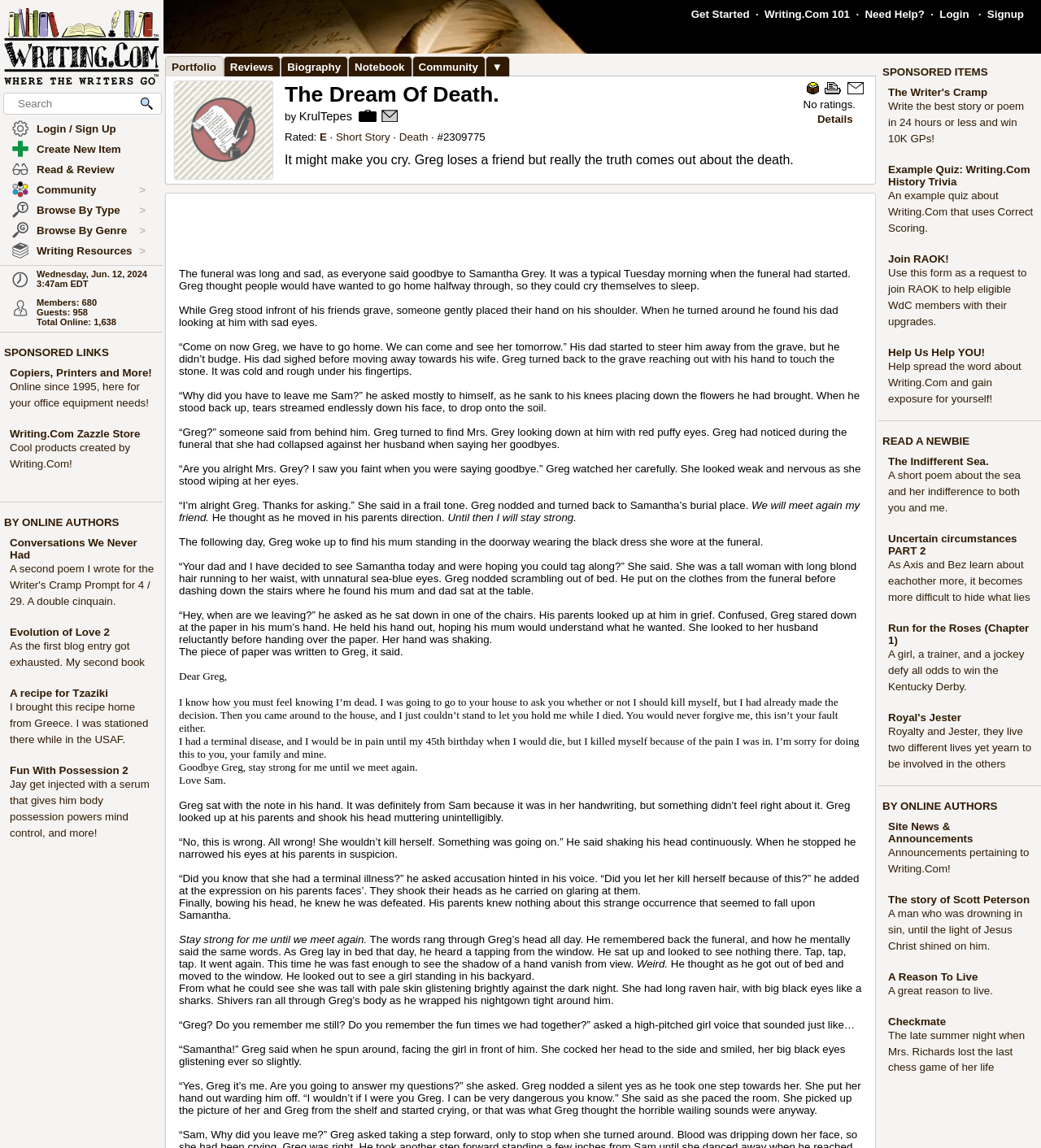Based on the element description: "Members: 680Guests: 958Total Online: 1,638", identify the UI element and provide its bounding box coordinates. Use four float numbers between 0 and 1, [left, top, right, bottom].

[0.035, 0.259, 0.148, 0.285]